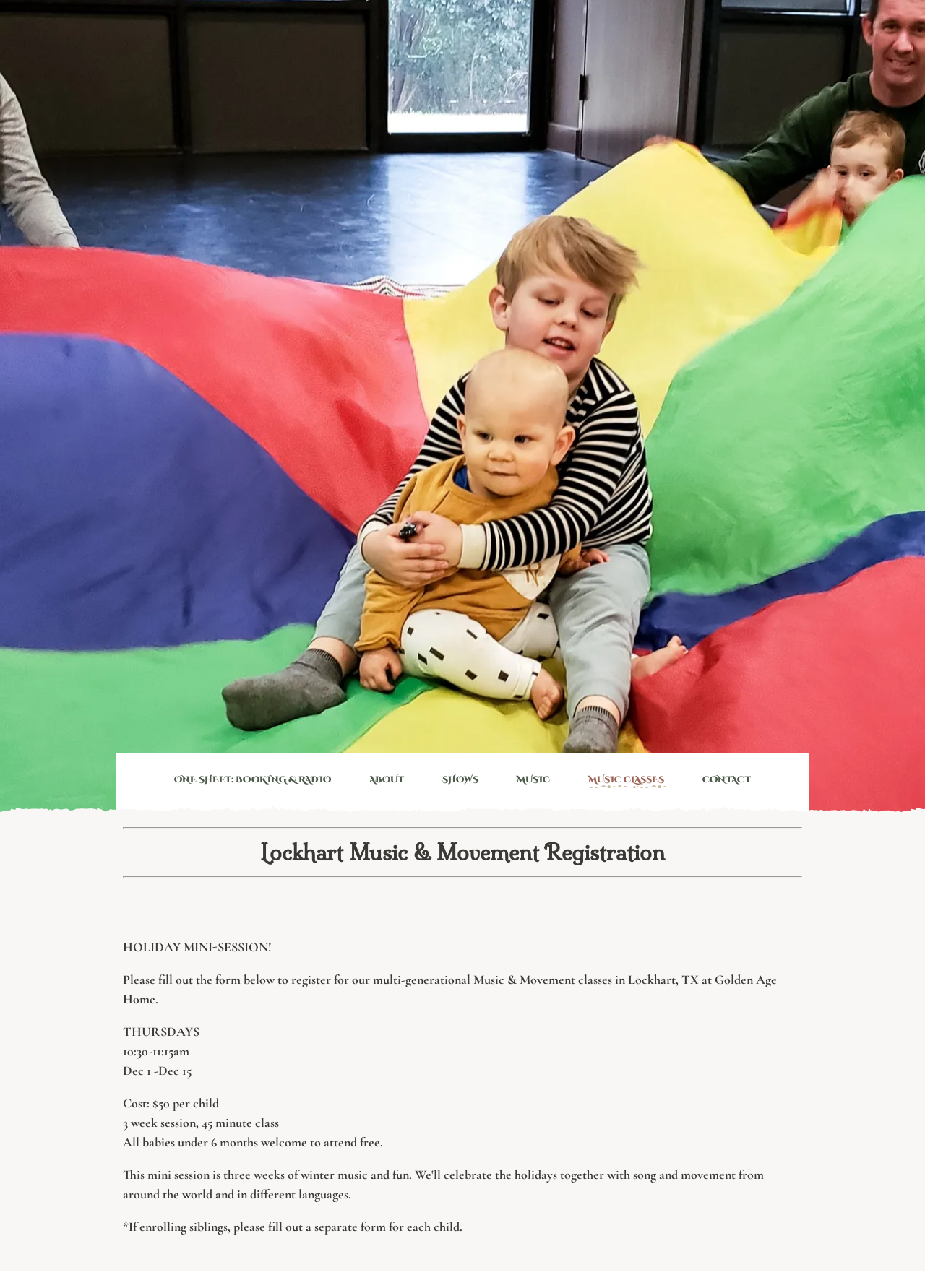What is the timing of the music and movement class?
Look at the image and construct a detailed response to the question.

I found the answer by reading the StaticText element '10:30-11:15am' which is located below the description of the music and movement classes, indicating the timing of the class.